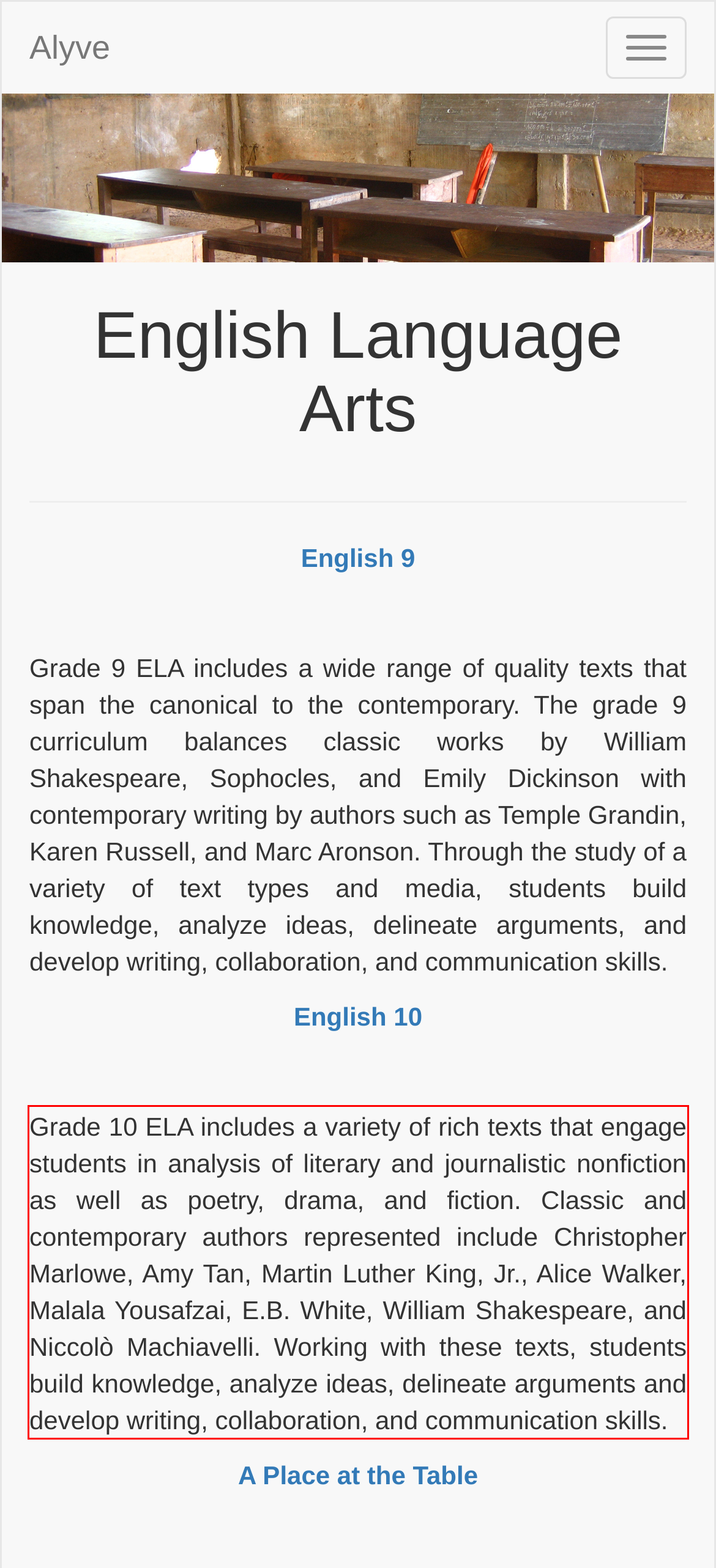Identify and extract the text within the red rectangle in the screenshot of the webpage.

Grade 10 ELA includes a variety of rich texts that engage students in analysis of literary and journalistic nonfiction as well as poetry, drama, and fiction. Classic and contemporary authors represented include Christopher Marlowe, Amy Tan, Martin Luther King, Jr., Alice Walker, Malala Yousafzai, E.B. White, William Shakespeare, and Niccolò Machiavelli. Working with these texts, students build knowledge, analyze ideas, delineate arguments and develop writing, collaboration, and communication skills.